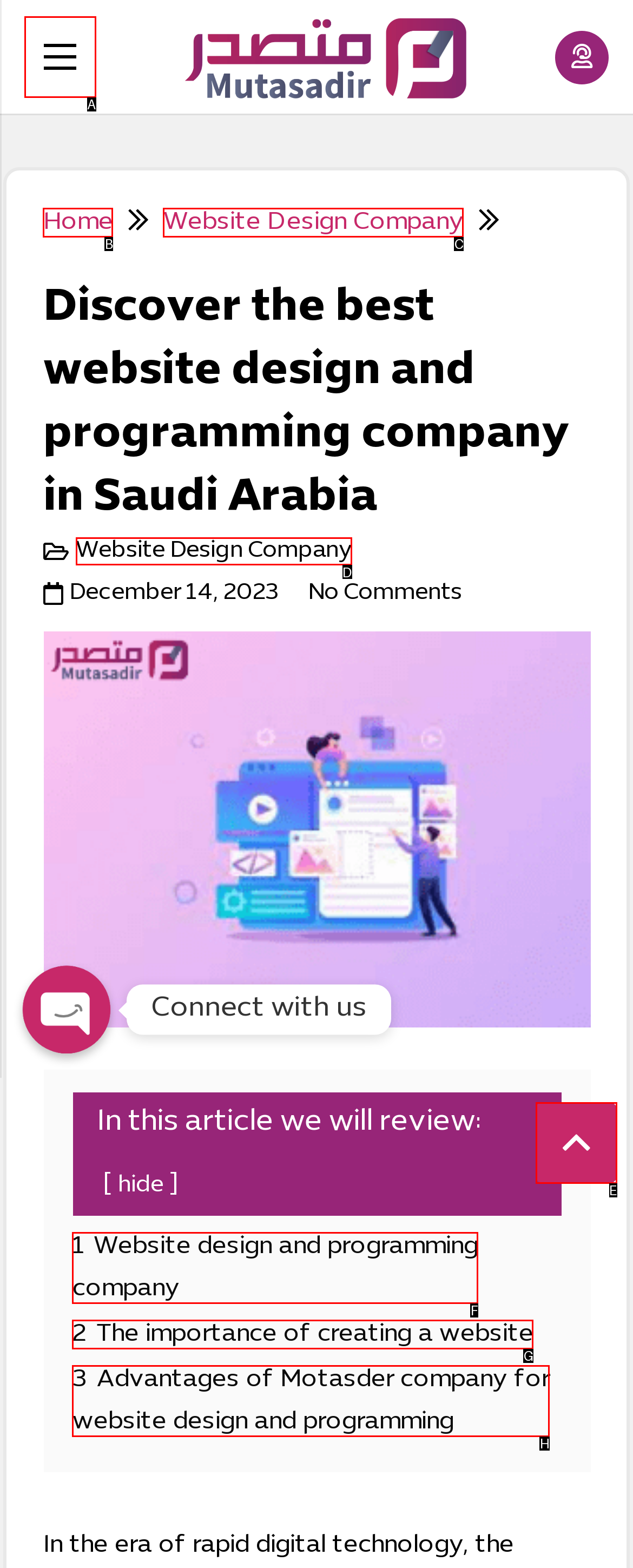Determine the option that best fits the description: Home
Reply with the letter of the correct option directly.

B